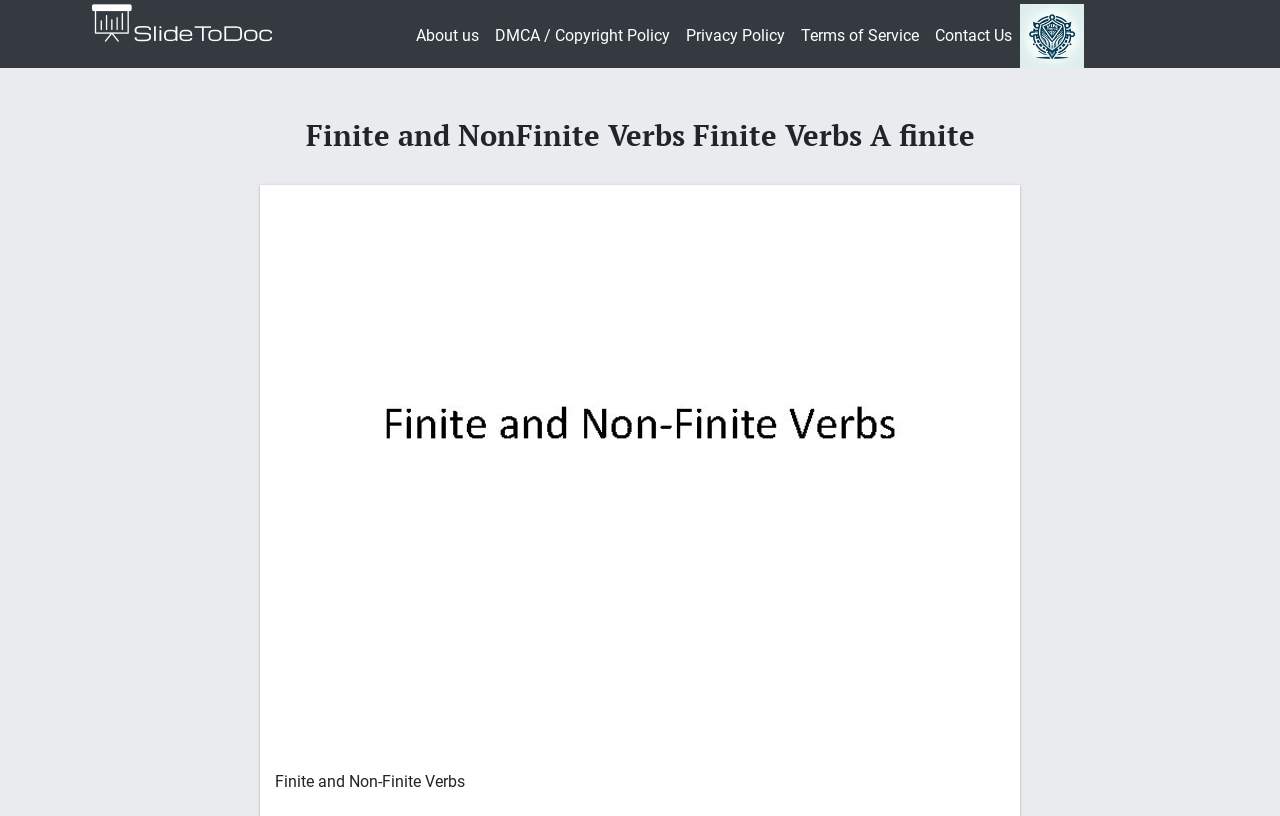Given the description of the UI element: "parent_node: About us", predict the bounding box coordinates in the form of [left, top, right, bottom], with each value being a float between 0 and 1.

[0.797, 0.005, 0.847, 0.083]